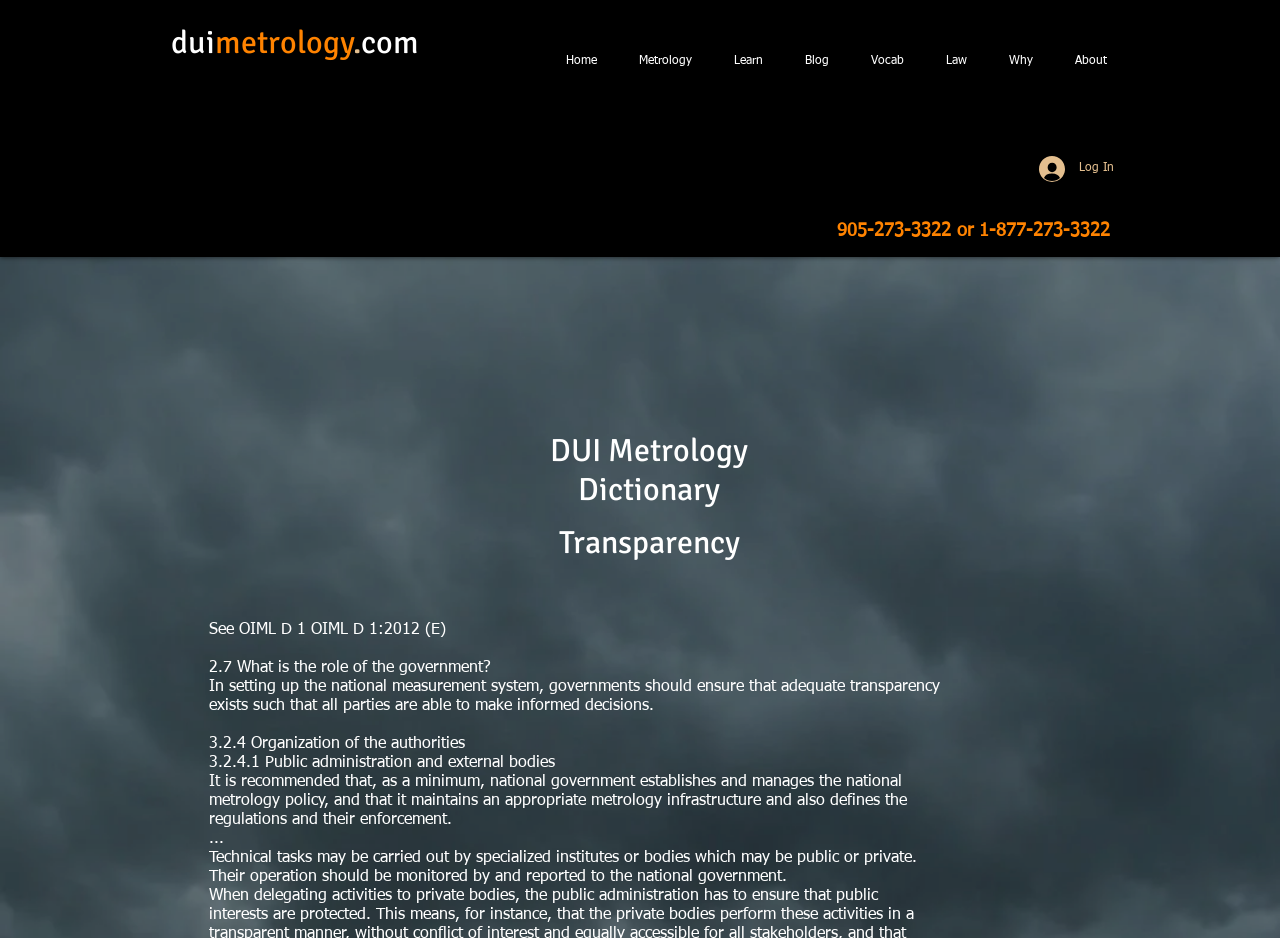Find the bounding box coordinates for the area that should be clicked to accomplish the instruction: "Click the 'Log In' button".

[0.801, 0.16, 0.881, 0.2]